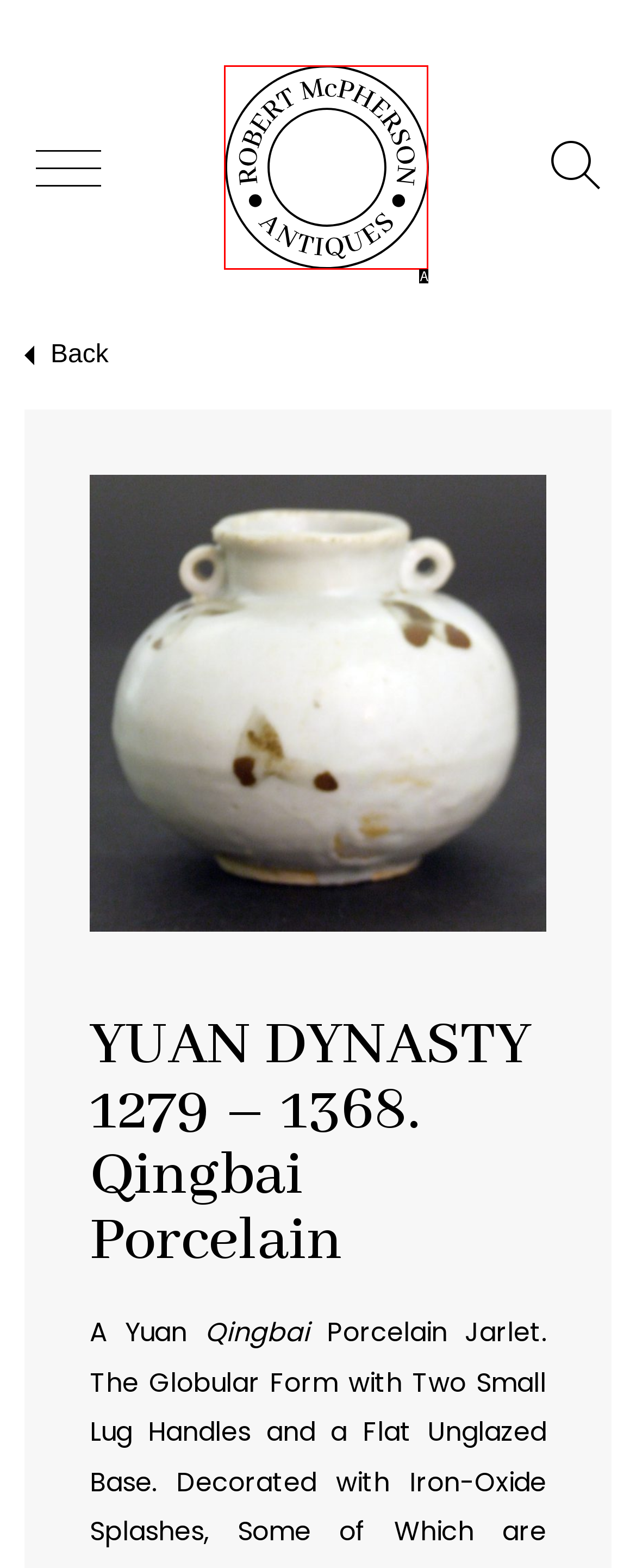Identify which HTML element aligns with the description: parent_node: Toggle Menu
Answer using the letter of the correct choice from the options available.

A